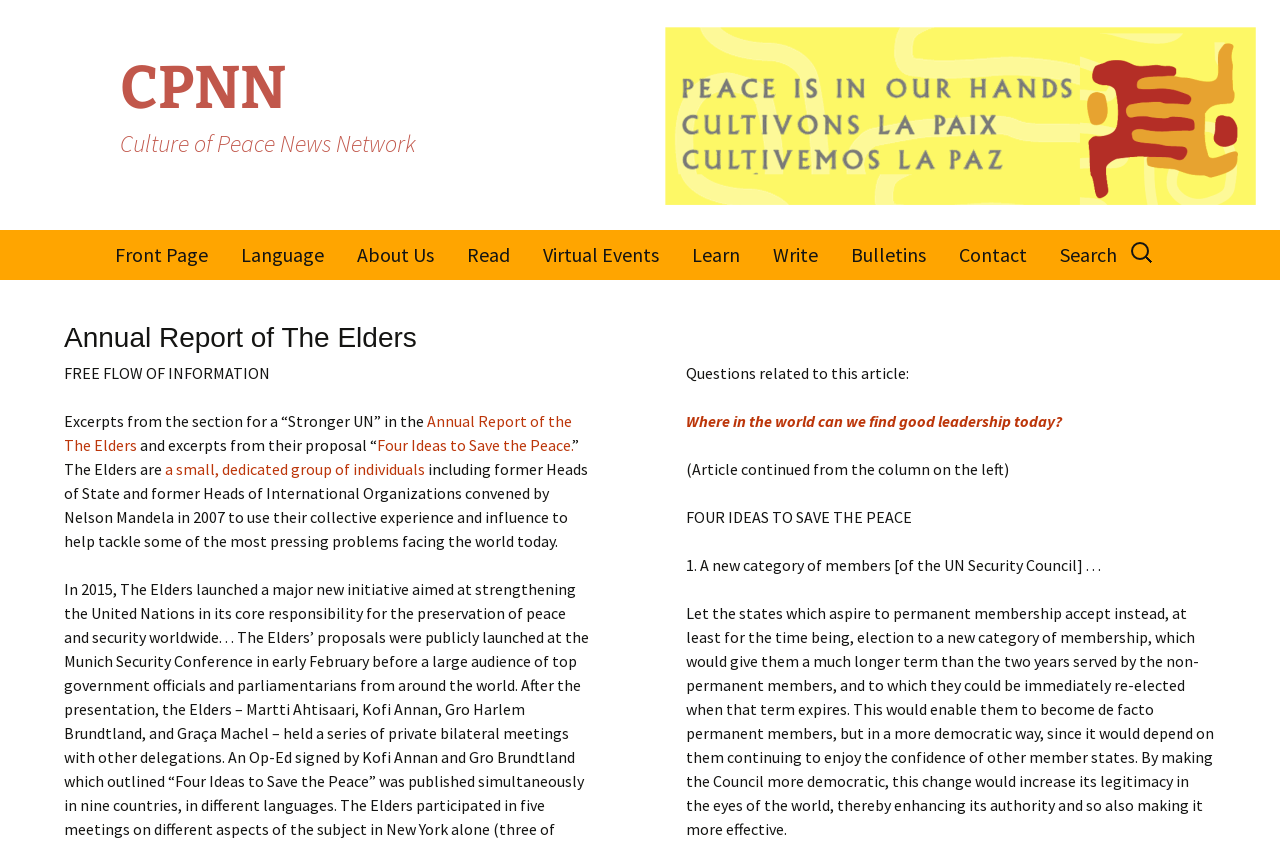Indicate the bounding box coordinates of the element that must be clicked to execute the instruction: "Read the 'Annual Report of the The Elders'". The coordinates should be given as four float numbers between 0 and 1, i.e., [left, top, right, bottom].

[0.05, 0.488, 0.447, 0.54]